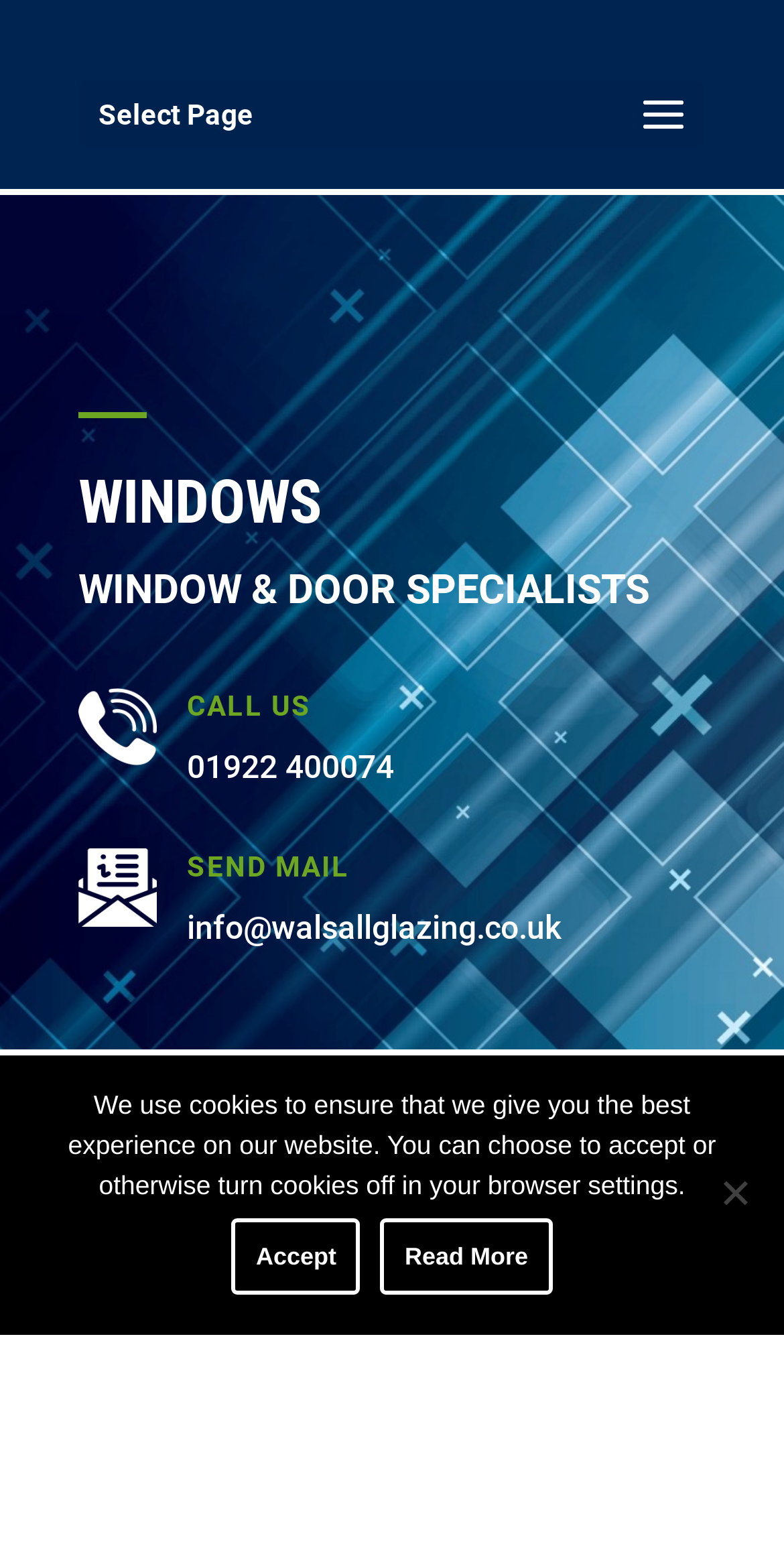What is the purpose of the website?
Answer the question with just one word or phrase using the image.

To supply and install uPVC windows